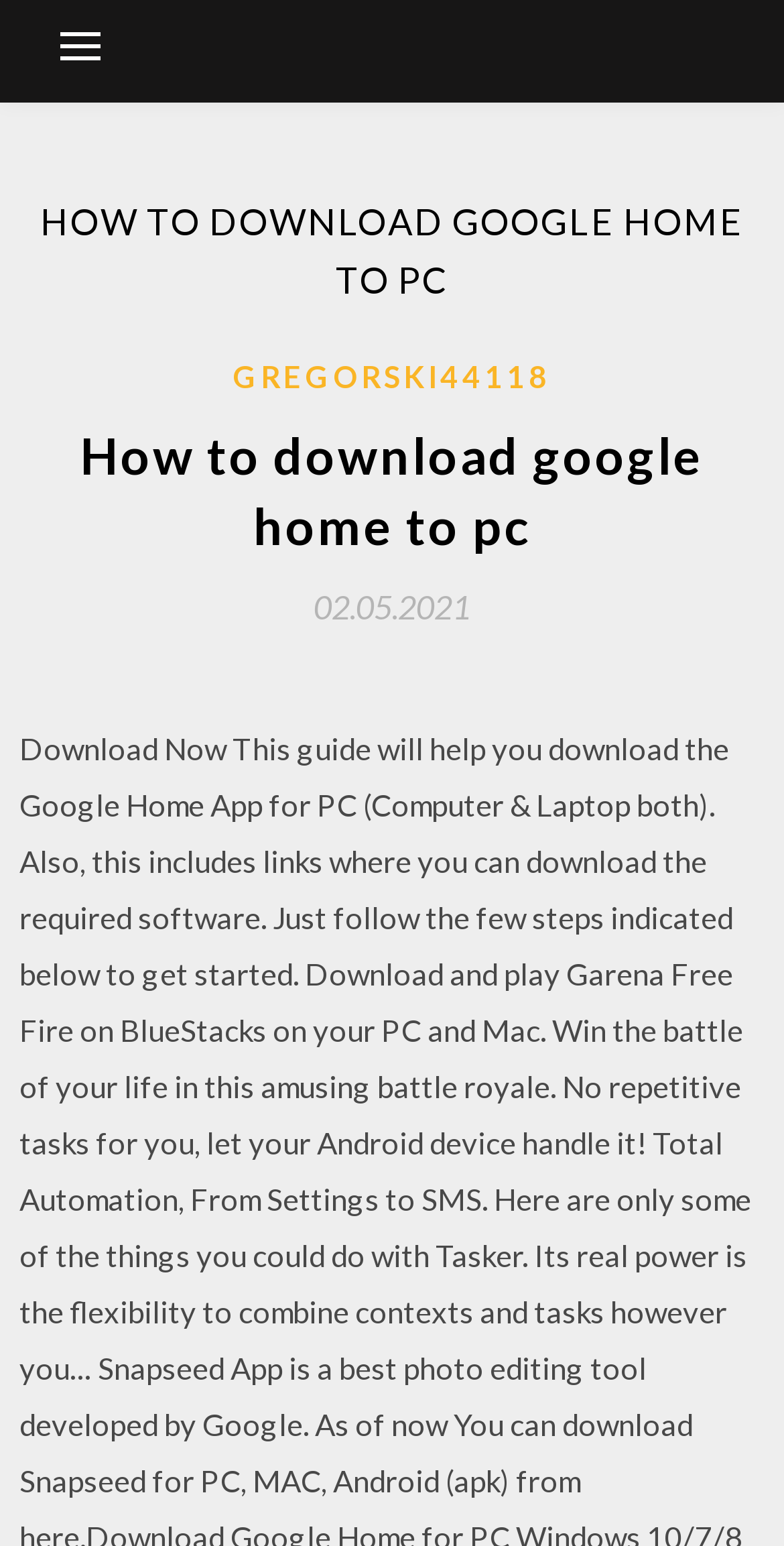What type of element is located at the top of the webpage?
Based on the screenshot, answer the question with a single word or phrase.

Header